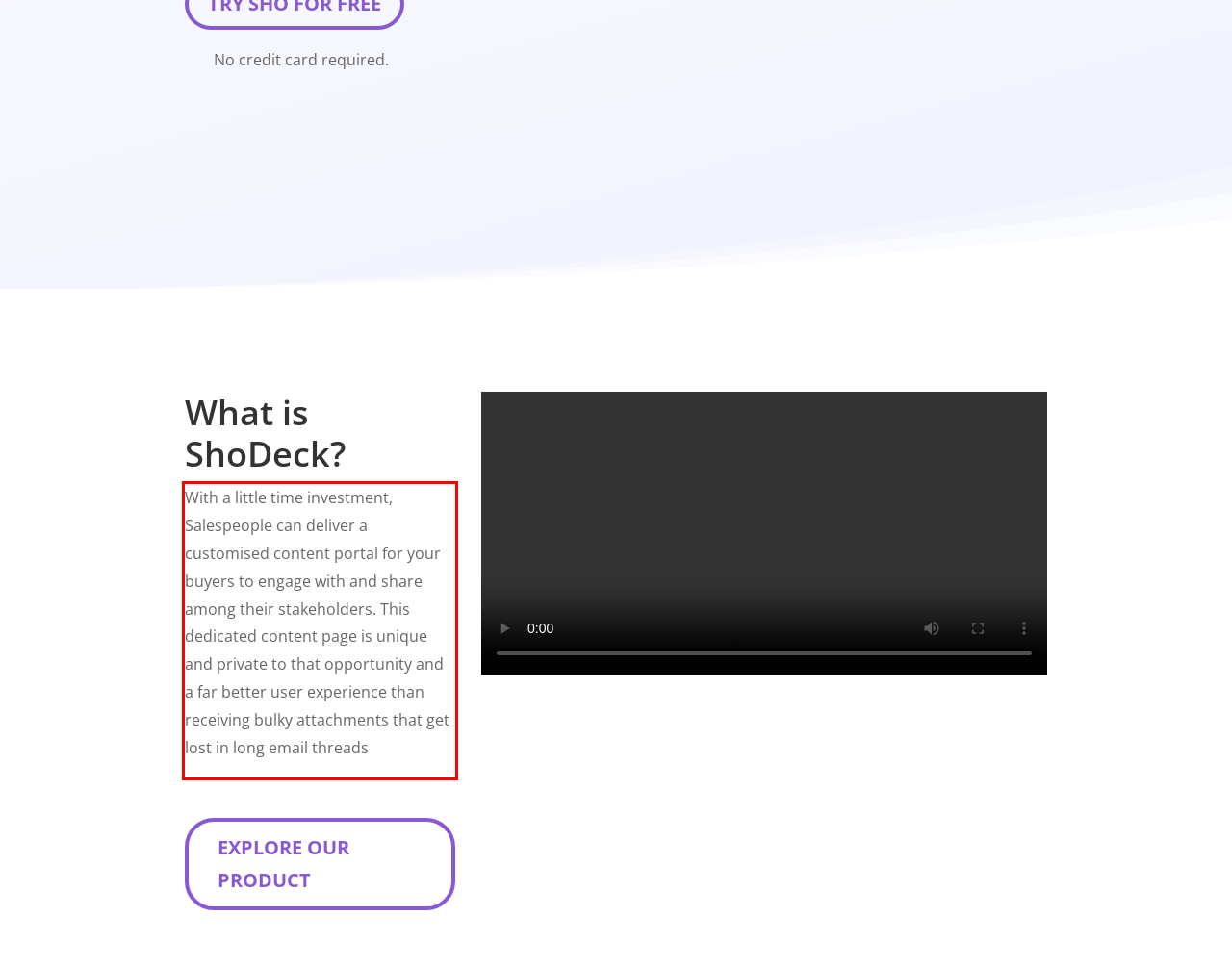Given a screenshot of a webpage containing a red bounding box, perform OCR on the text within this red bounding box and provide the text content.

With a little time investment, Salespeople can deliver a customised content portal for your buyers to engage with and share among their stakeholders. This dedicated content page is unique and private to that opportunity and a far better user experience than receiving bulky attachments that get lost in long email threads